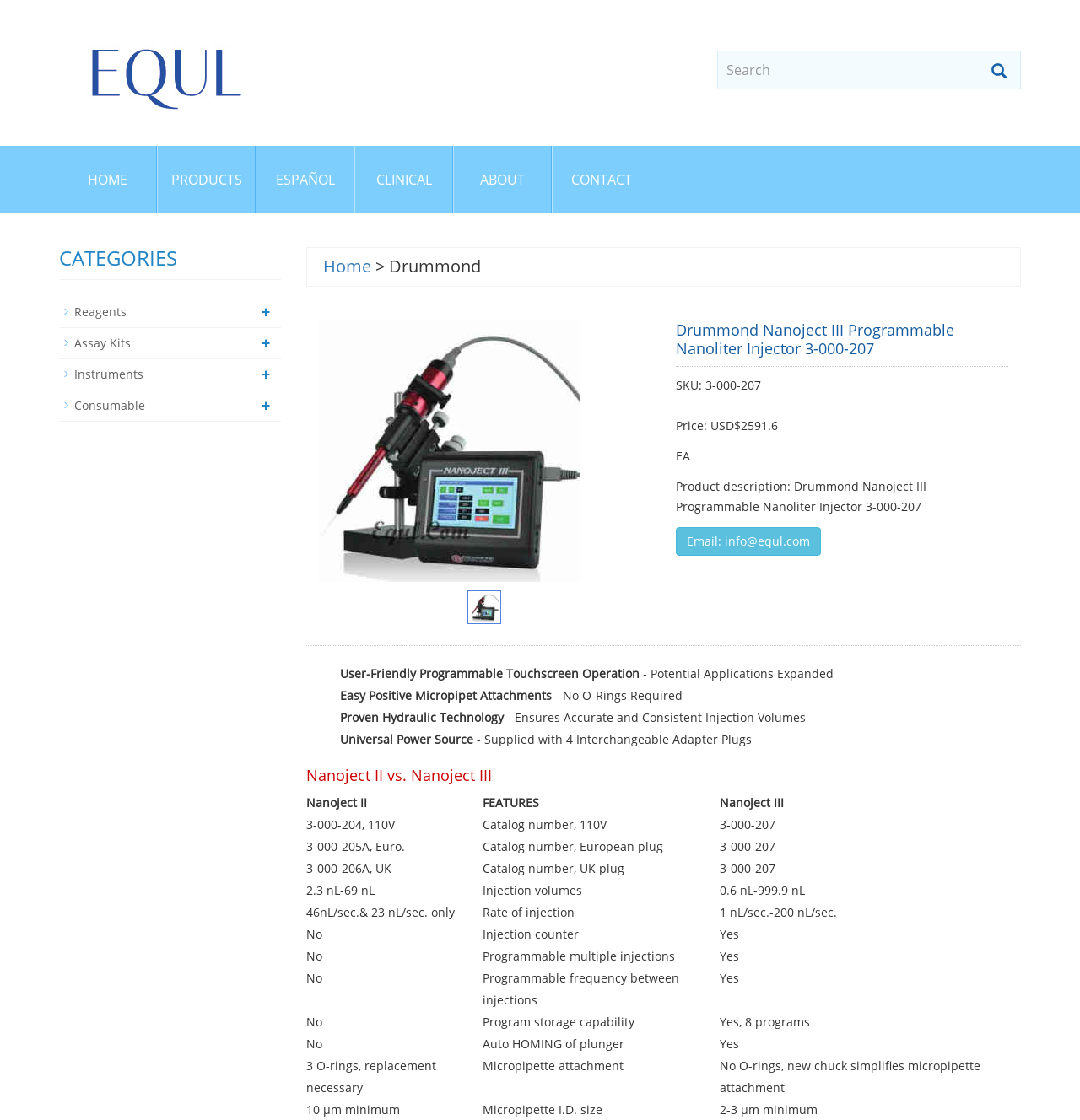Please determine the bounding box coordinates for the UI element described here. Use the format (top-left x, top-left y, bottom-right x, bottom-right y) with values bounded between 0 and 1: name="name" placeholder="Search"

[0.665, 0.046, 0.905, 0.079]